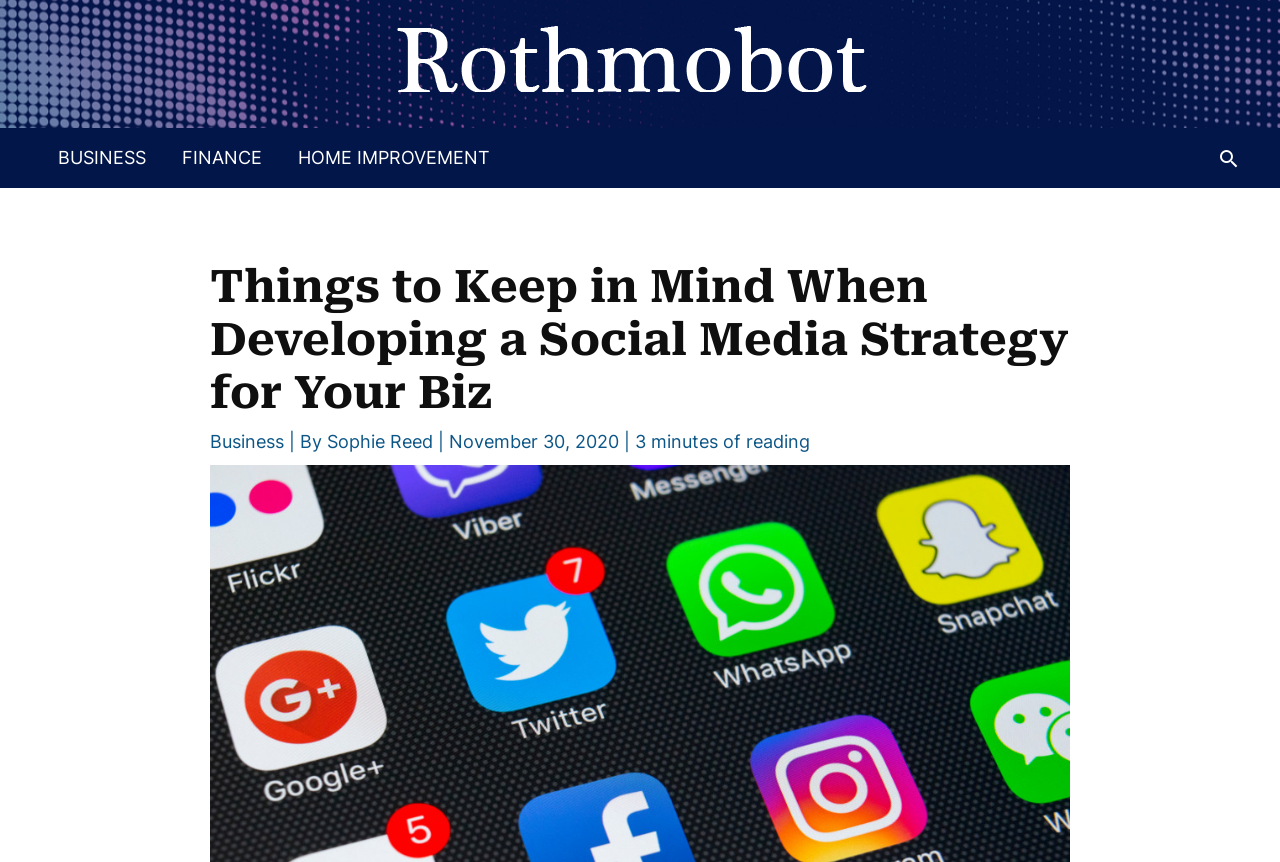Provide a thorough description of this webpage.

The webpage is about developing a social media strategy for small businesses. At the top left, there is a logo of "Rothmobot" with a link to the website, accompanied by an image of the same logo. Below the logo, there are three links to different categories: "BUSINESS", "FINANCE", and "HOME IMPROVEMENT", arranged horizontally from left to right.

On the top right, there is a search icon link. Below the search icon, there is a heading that reads "Things to Keep in Mind When Developing a Social Media Strategy for Your Biz". Under the heading, there is an article with the title "Business" and the author's name "Sophie Reed", along with the date "November 30, 2020" and an estimated reading time of "3 minutes of reading".